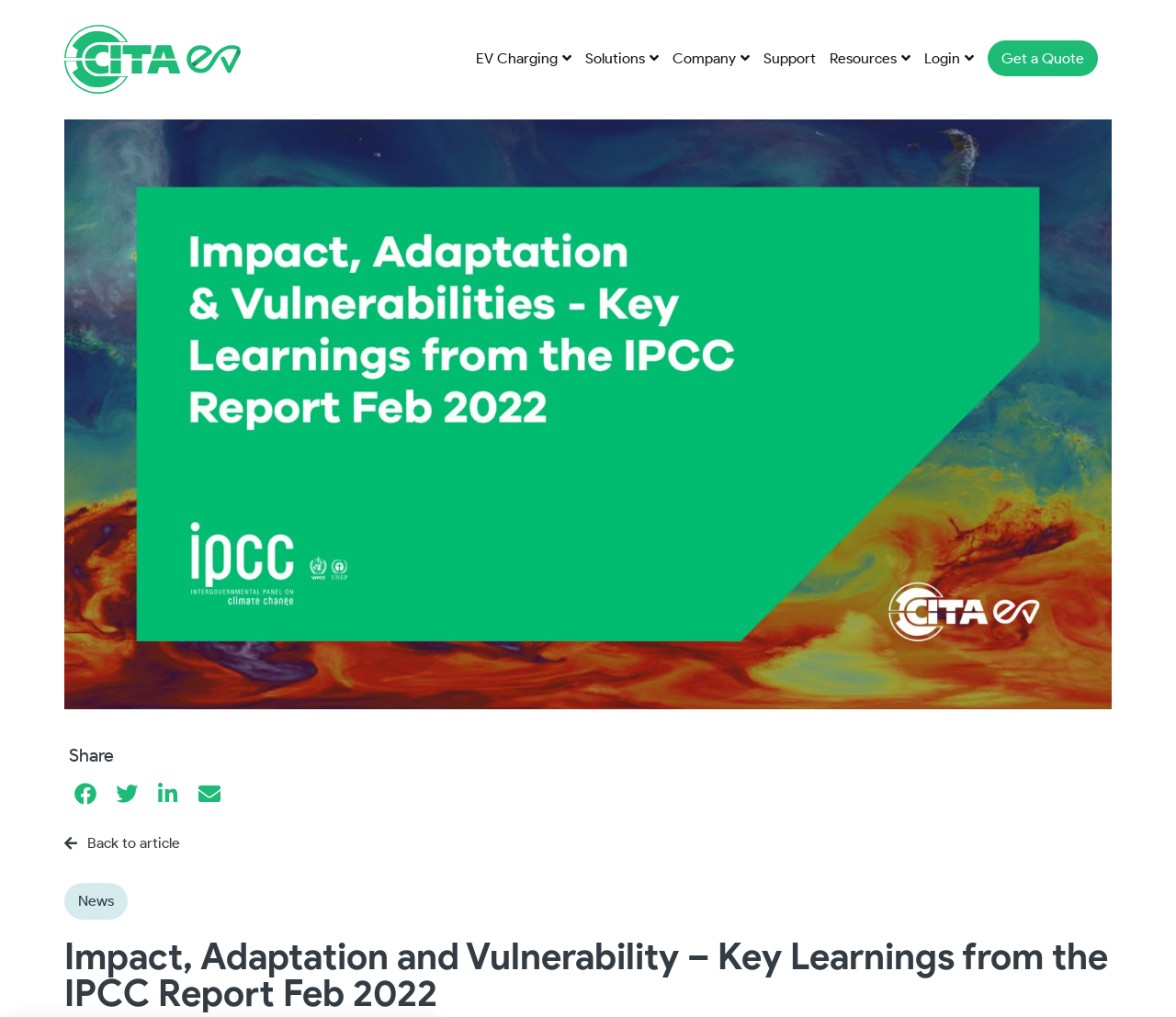Determine the bounding box for the UI element that matches this description: "Login".

[0.786, 0.049, 0.828, 0.066]